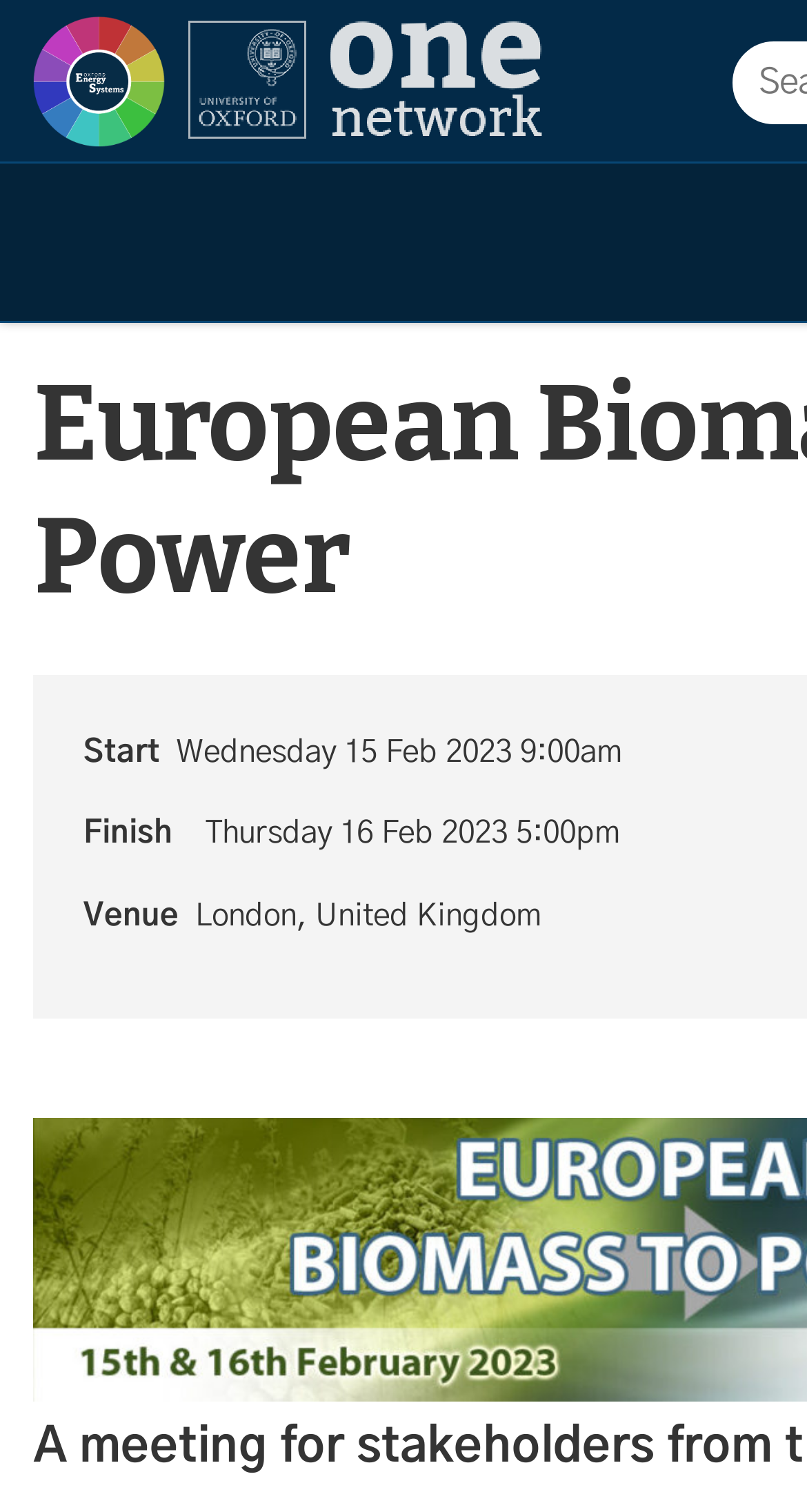What is the link to the Oxford Energy homepage?
Respond with a short answer, either a single word or a phrase, based on the image.

Oxford Energy Homepage